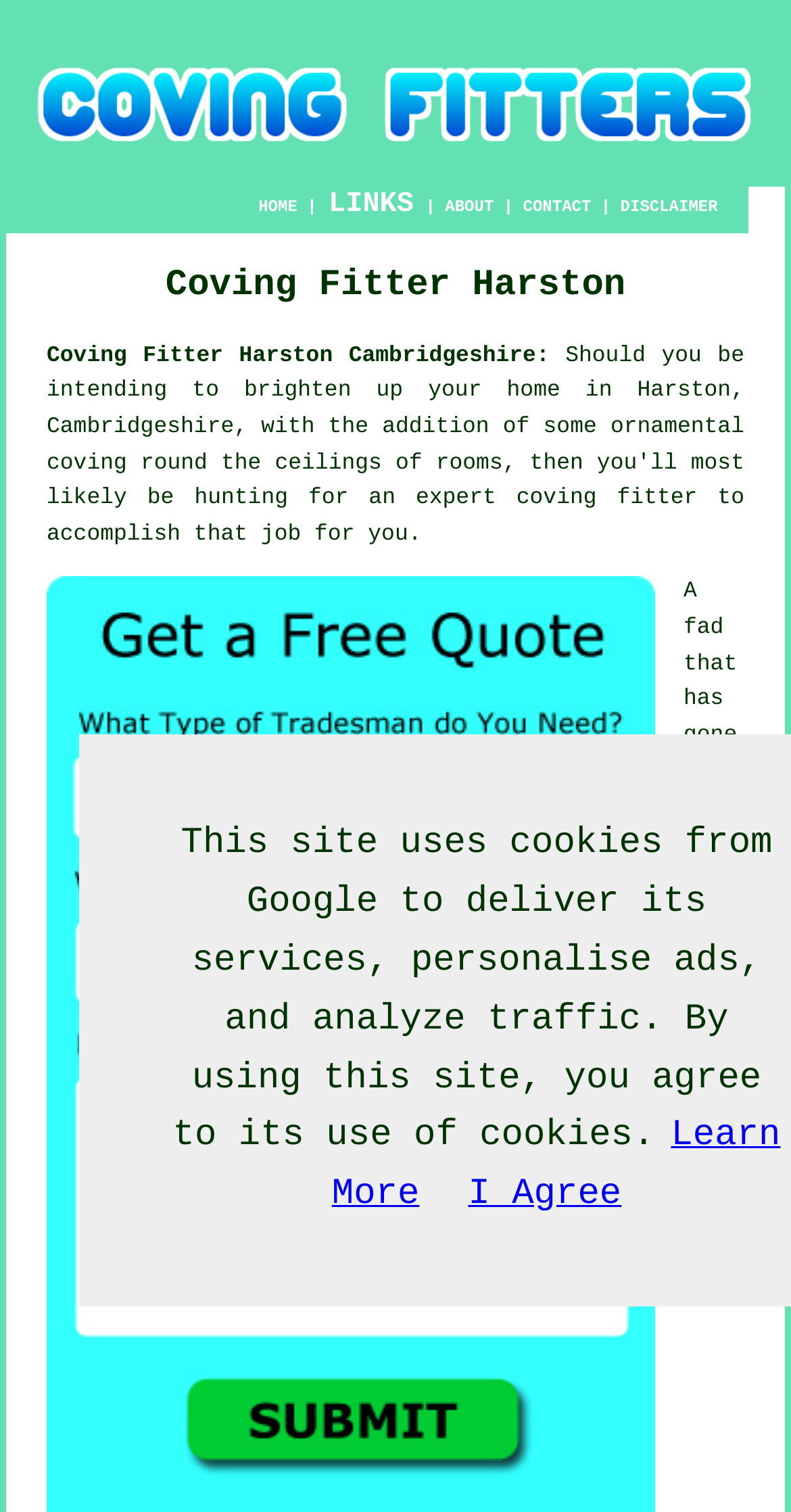Please determine the bounding box coordinates of the area that needs to be clicked to complete this task: 'Click the LINKS button'. The coordinates must be four float numbers between 0 and 1, formatted as [left, top, right, bottom].

[0.413, 0.123, 0.526, 0.148]